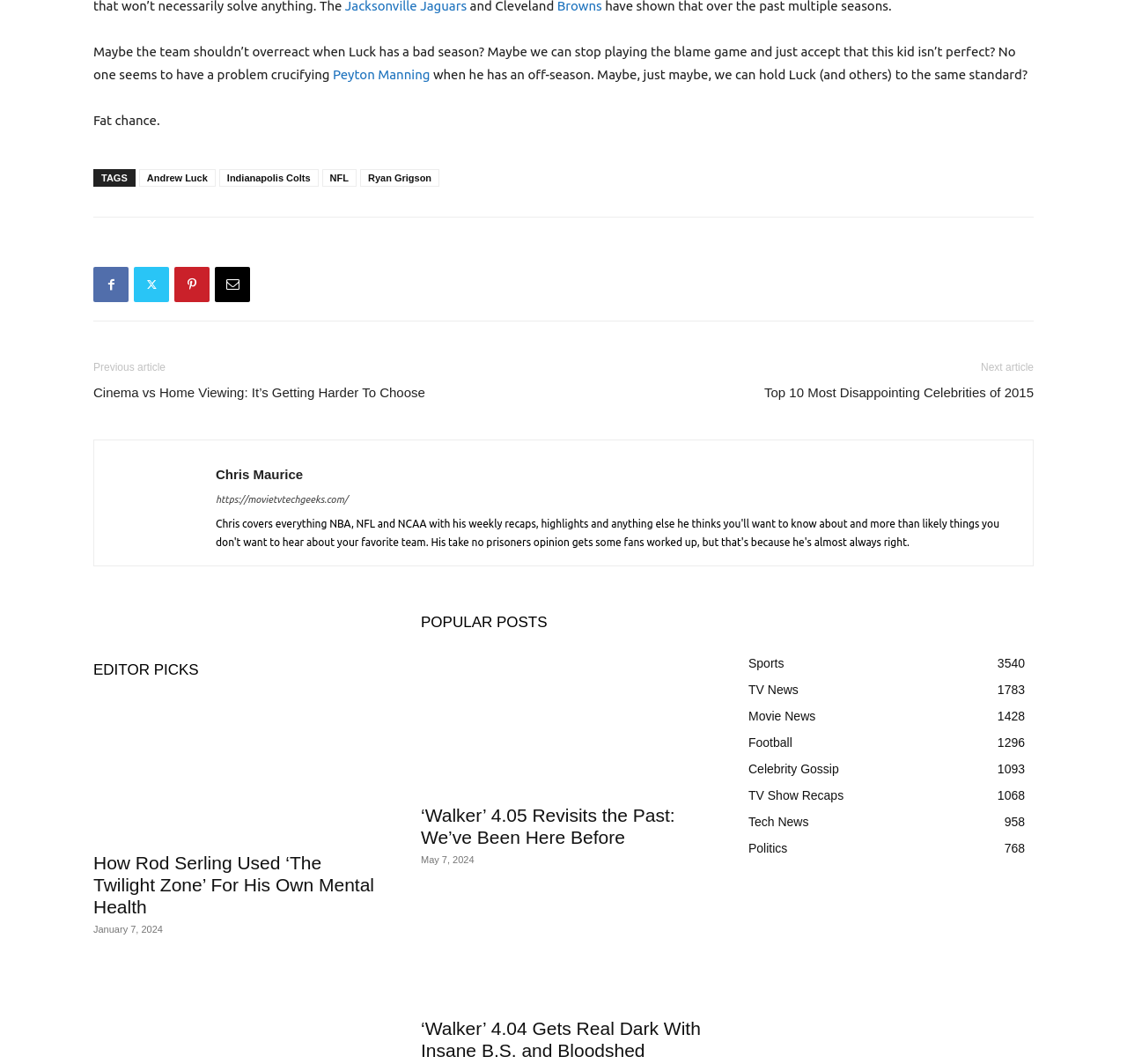Show the bounding box coordinates for the element that needs to be clicked to execute the following instruction: "Click on the link 'Sports 3540'". Provide the coordinates in the form of four float numbers between 0 and 1, i.e., [left, top, right, bottom].

[0.664, 0.617, 0.696, 0.63]